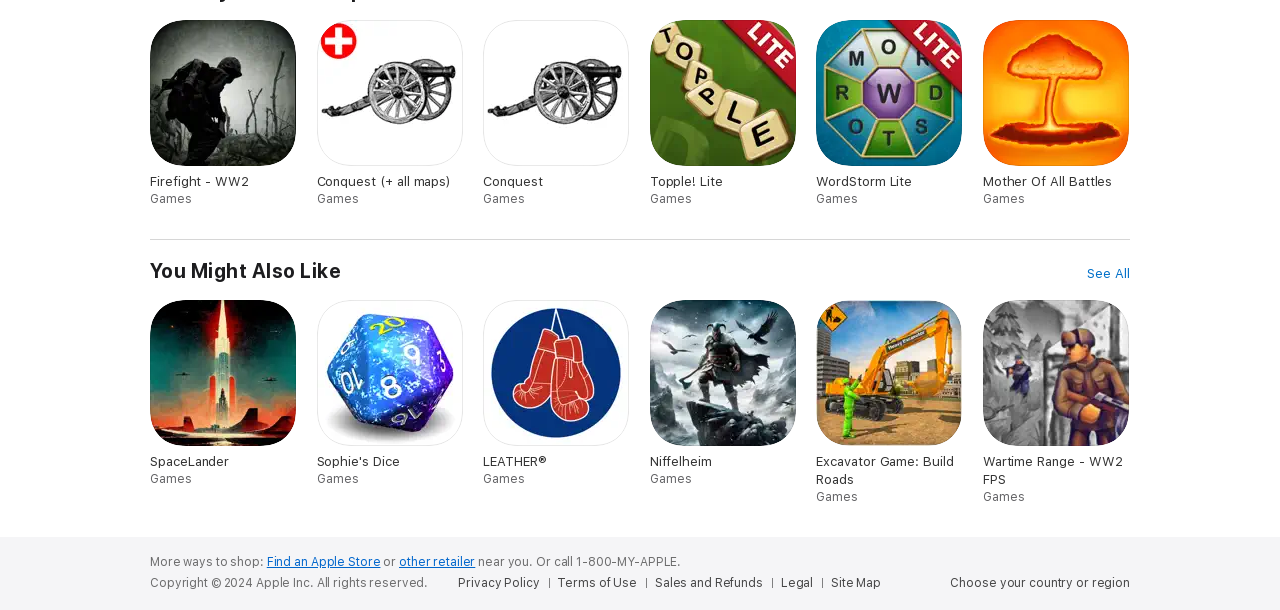From the screenshot, find the bounding box of the UI element matching this description: "Terms of Use". Supply the bounding box coordinates in the form [left, top, right, bottom], each a float between 0 and 1.

[0.436, 0.943, 0.505, 0.969]